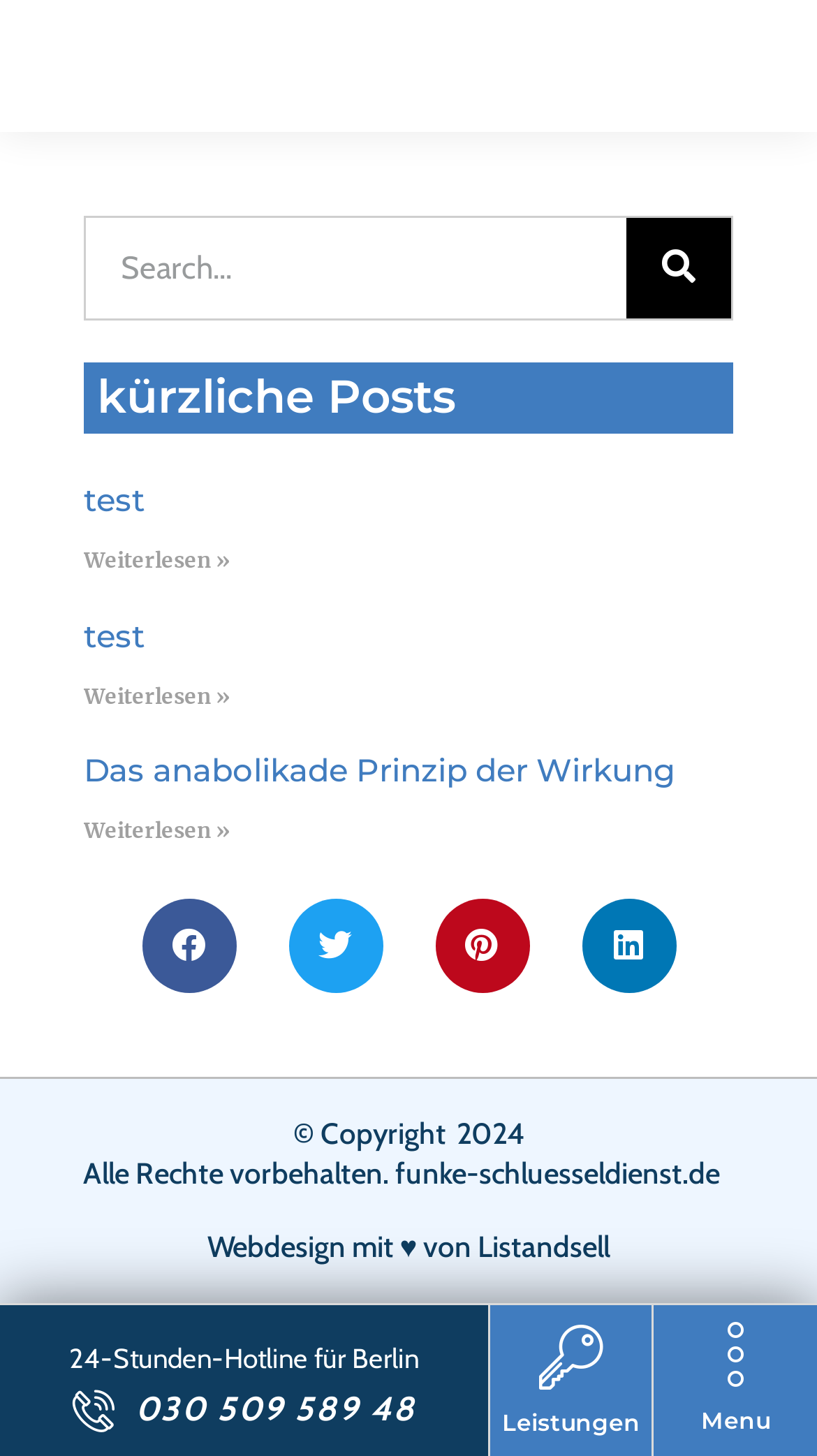How many social media sharing options are available?
Refer to the image and provide a one-word or short phrase answer.

4